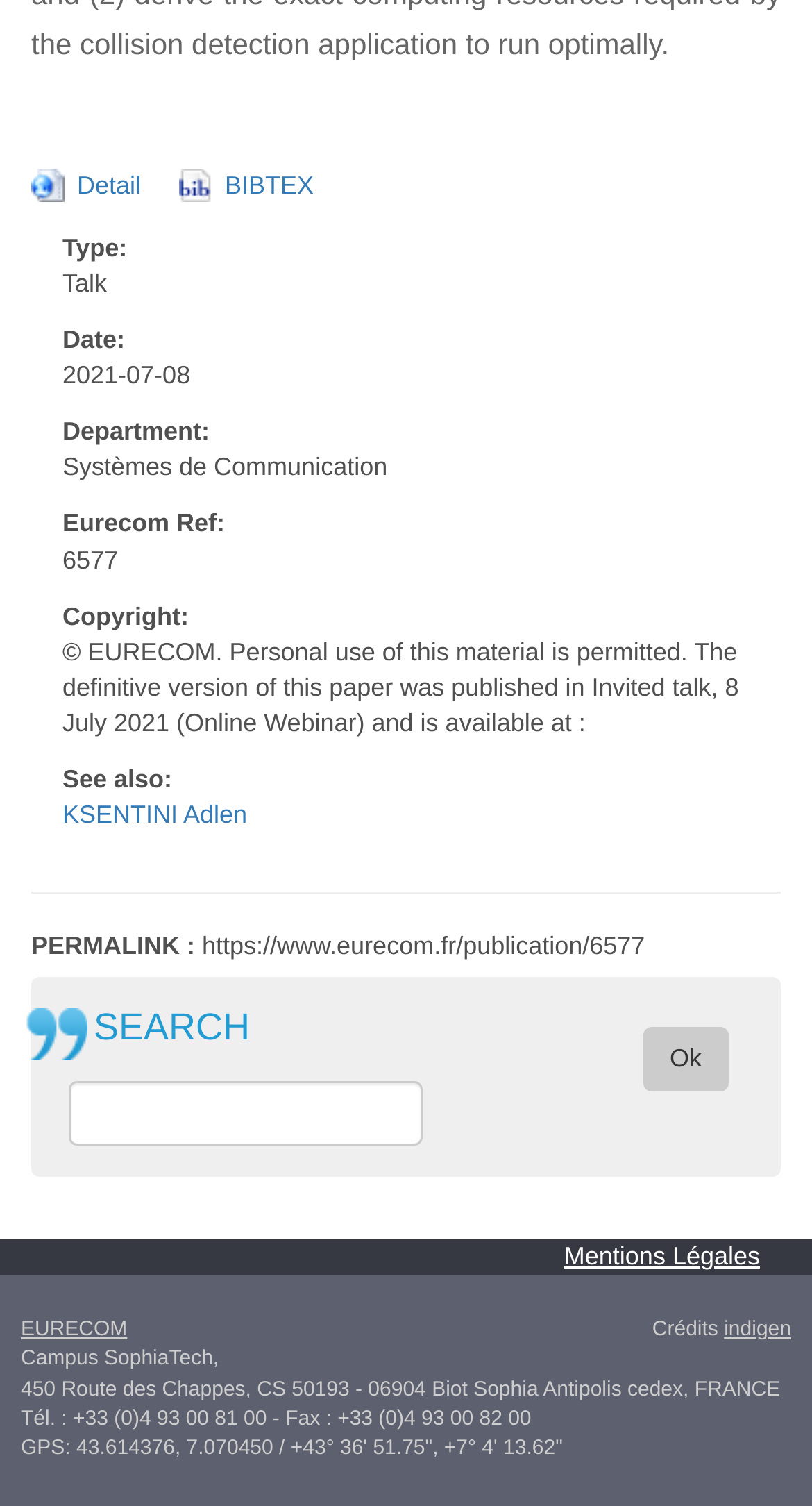Determine the bounding box coordinates for the element that should be clicked to follow this instruction: "search for something". The coordinates should be given as four float numbers between 0 and 1, in the format [left, top, right, bottom].

[0.085, 0.717, 0.521, 0.76]